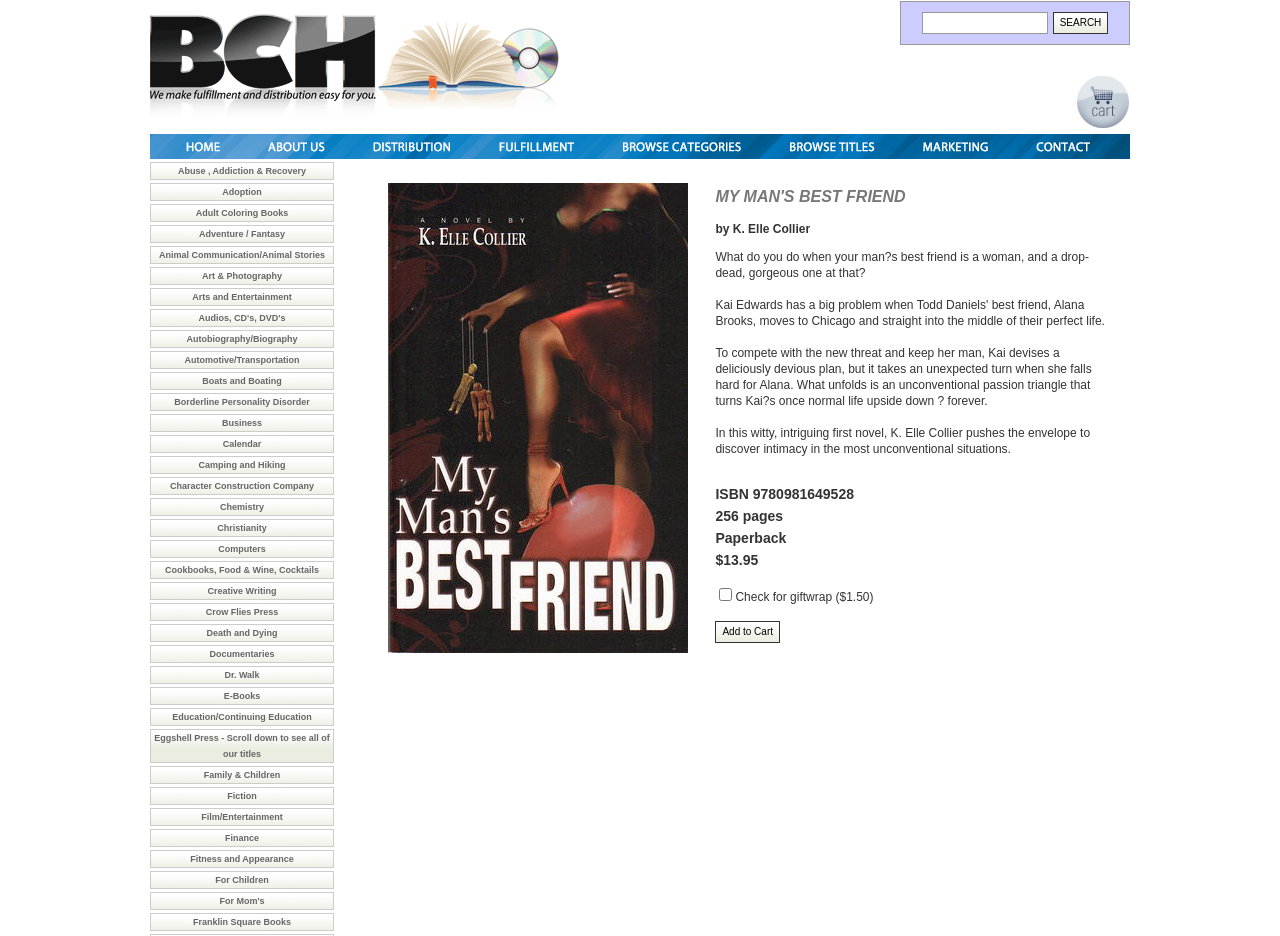What is the format of the book being described?
We need a detailed and exhaustive answer to the question. Please elaborate.

I found the format of the book being described by looking at the text content of the webpage, specifically the section that describes the book details. The format is listed as 'Paperback'.